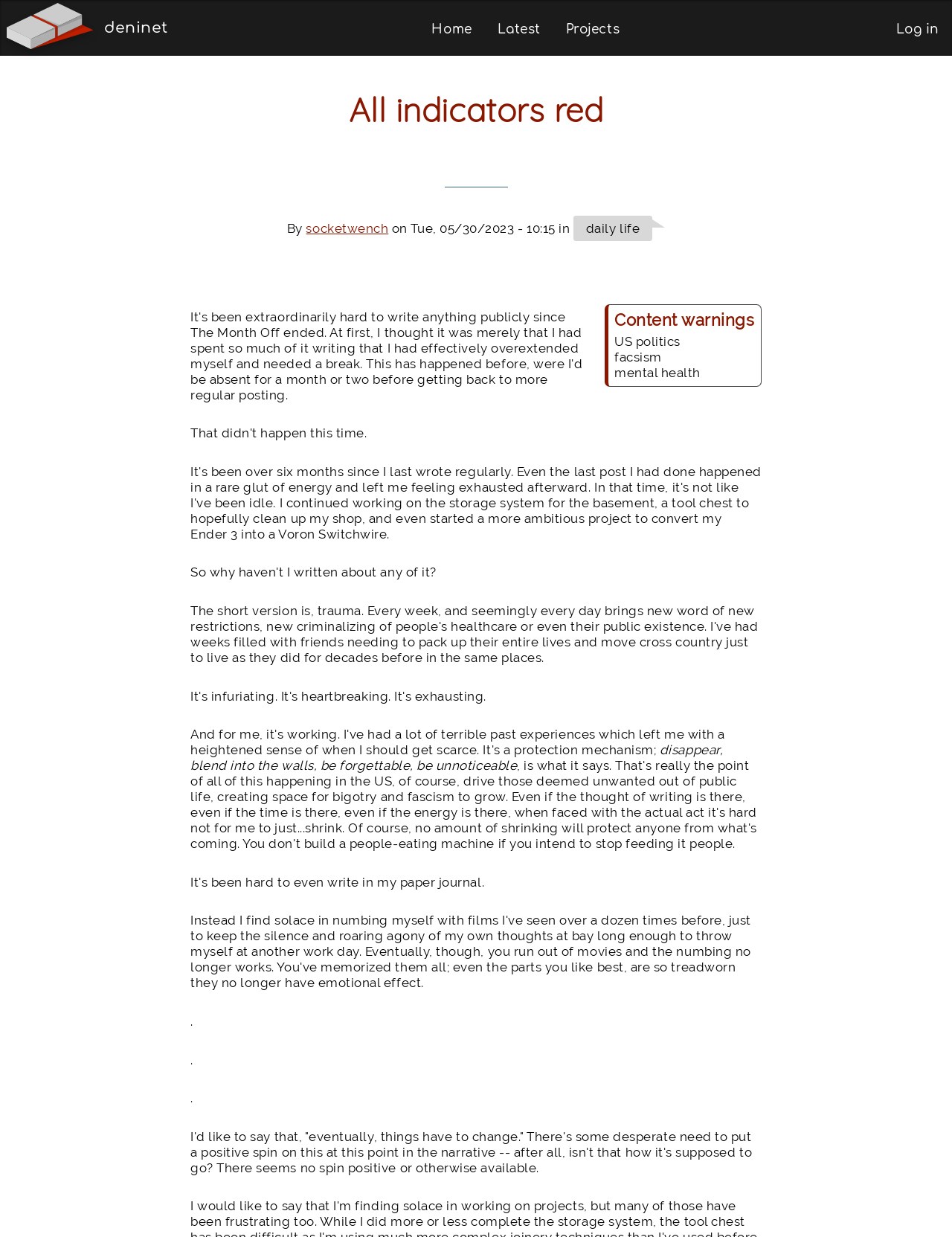Please find and give the text of the main heading on the webpage.

All indicators red